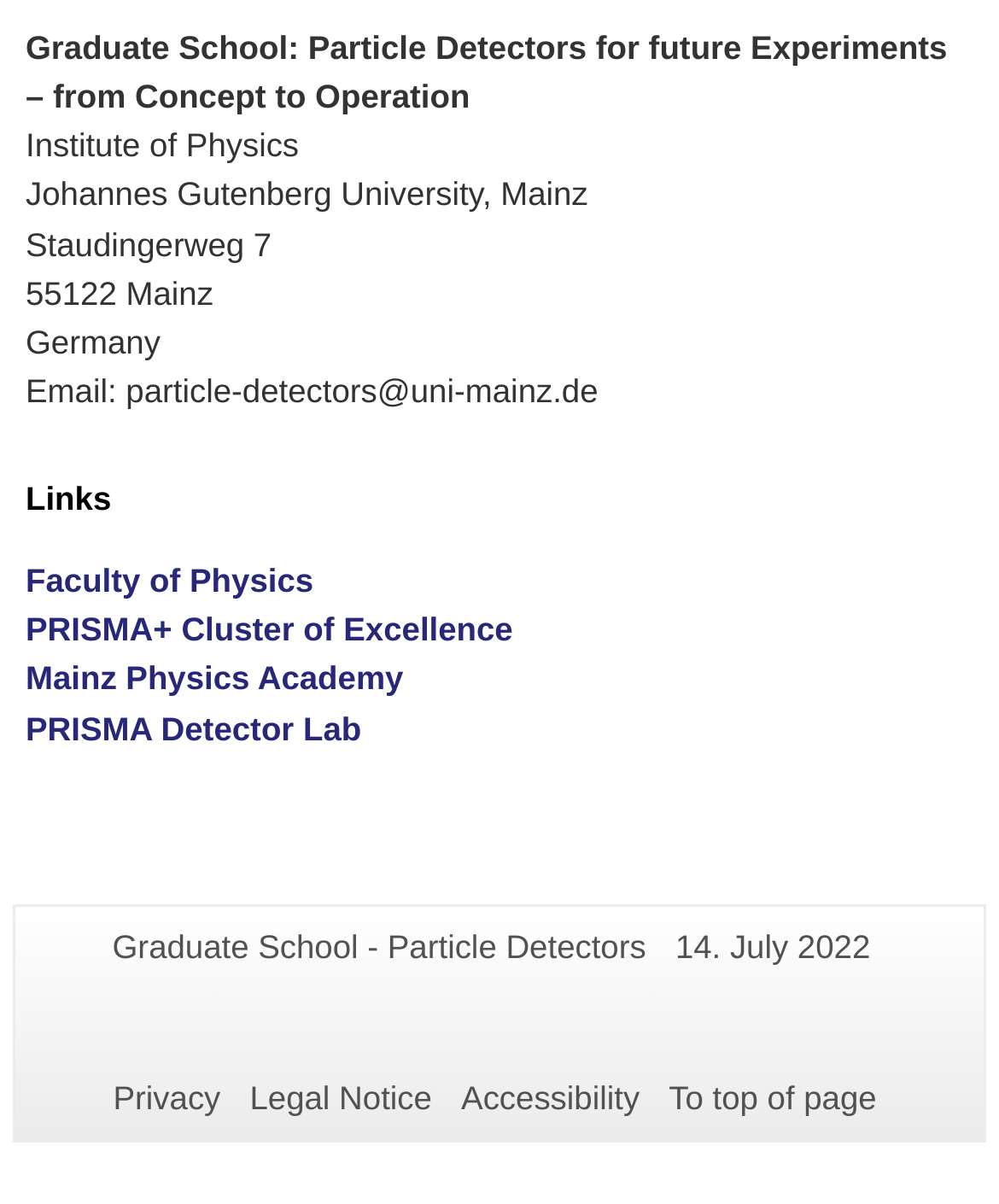What is the last update date of the page?
Examine the image and give a concise answer in one word or a short phrase.

14. July 2022